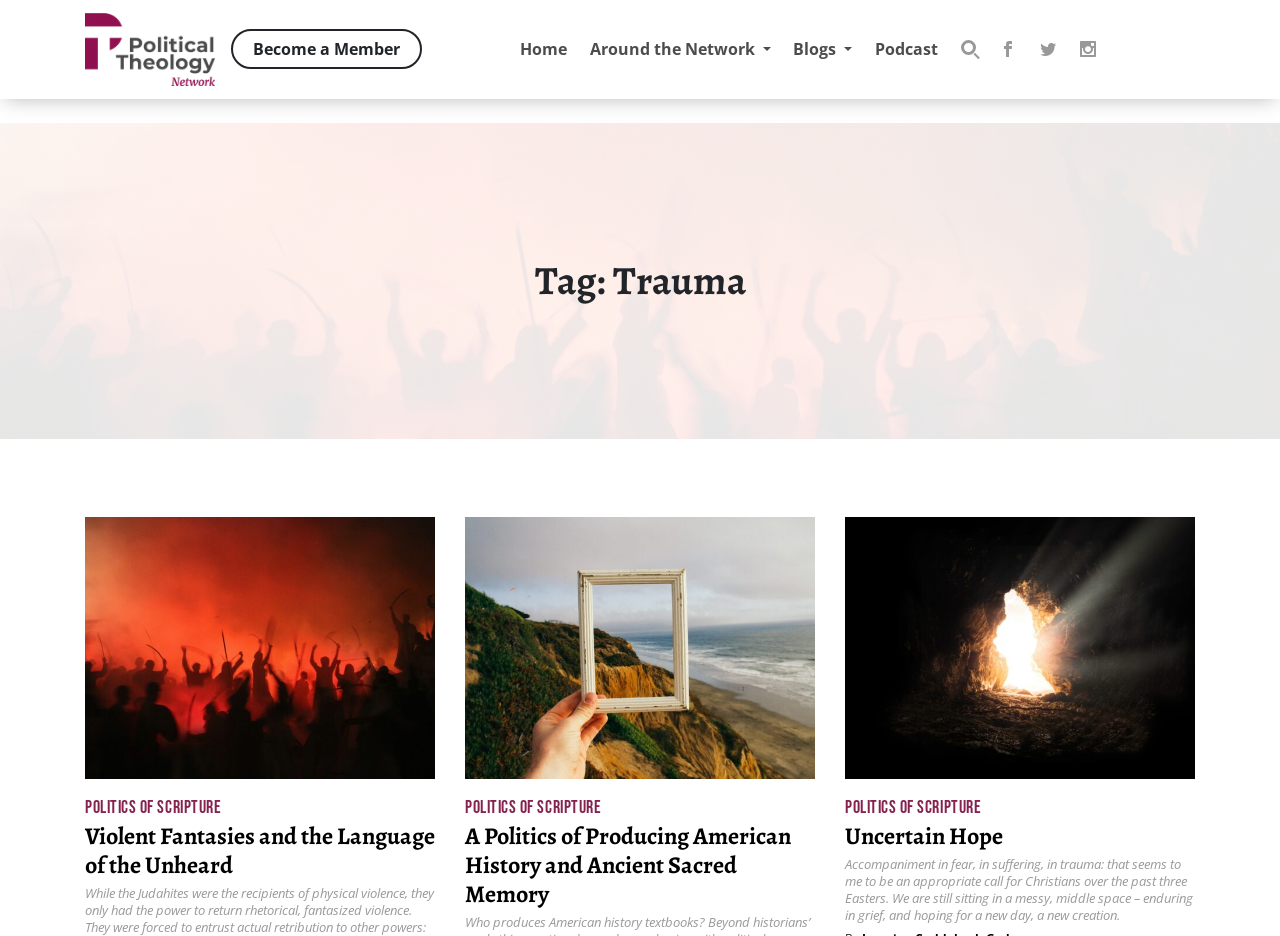Find and indicate the bounding box coordinates of the region you should select to follow the given instruction: "Click on the 'Political Theology Network' link".

[0.066, 0.009, 0.168, 0.097]